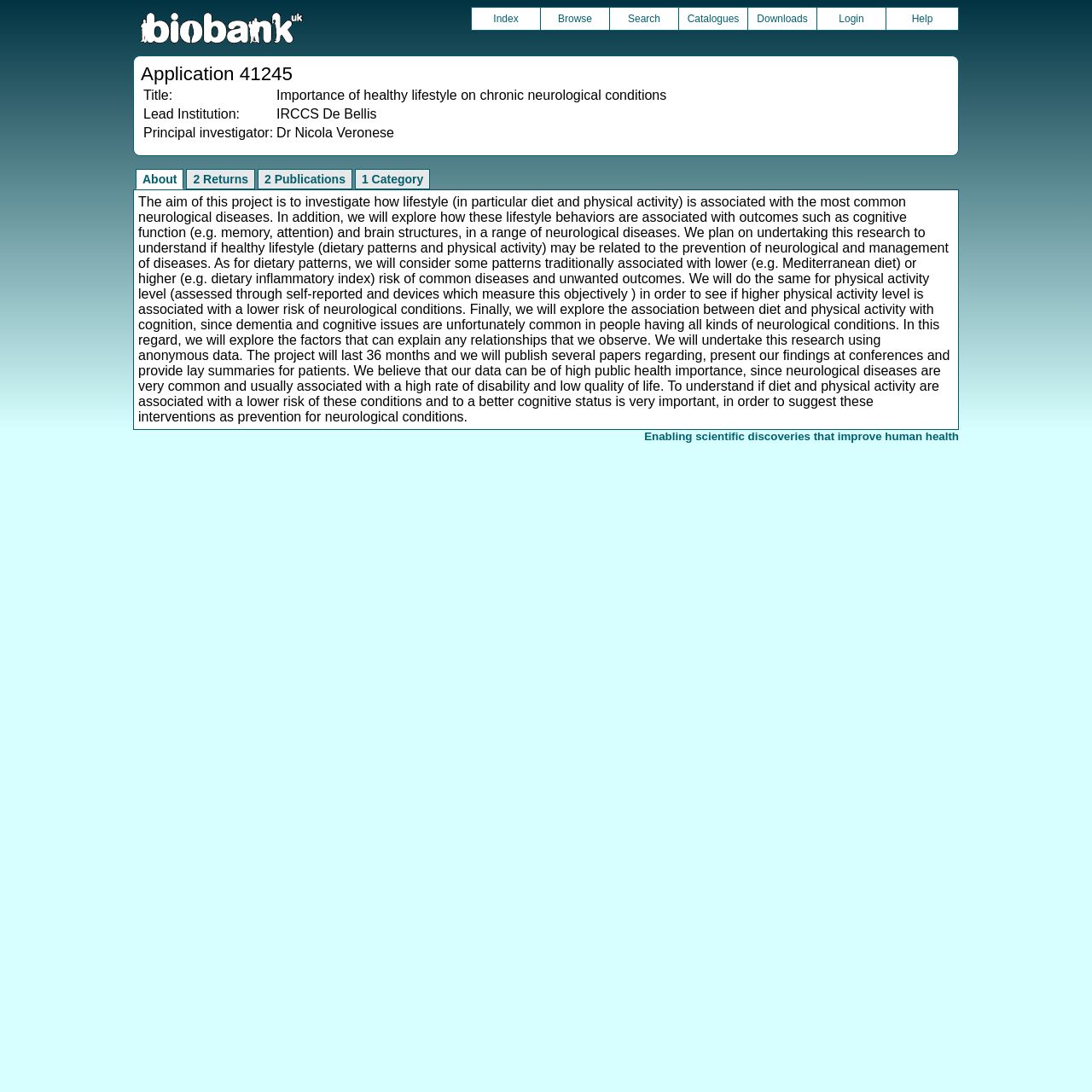Determine the bounding box coordinates for the region that must be clicked to execute the following instruction: "View the 'About' page".

[0.124, 0.155, 0.168, 0.173]